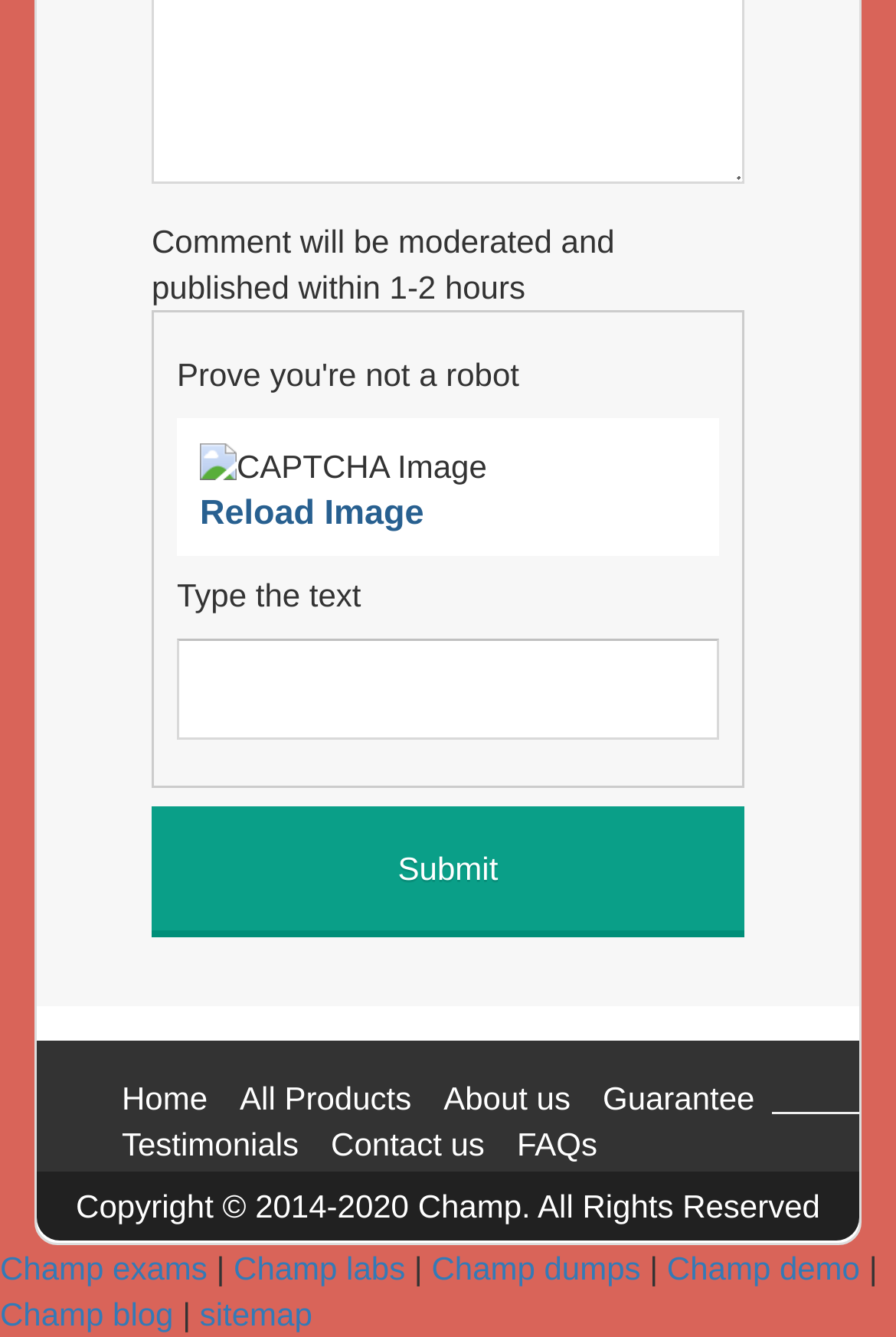What is the required action after typing the text?
Please provide a single word or phrase as your answer based on the image.

Submit